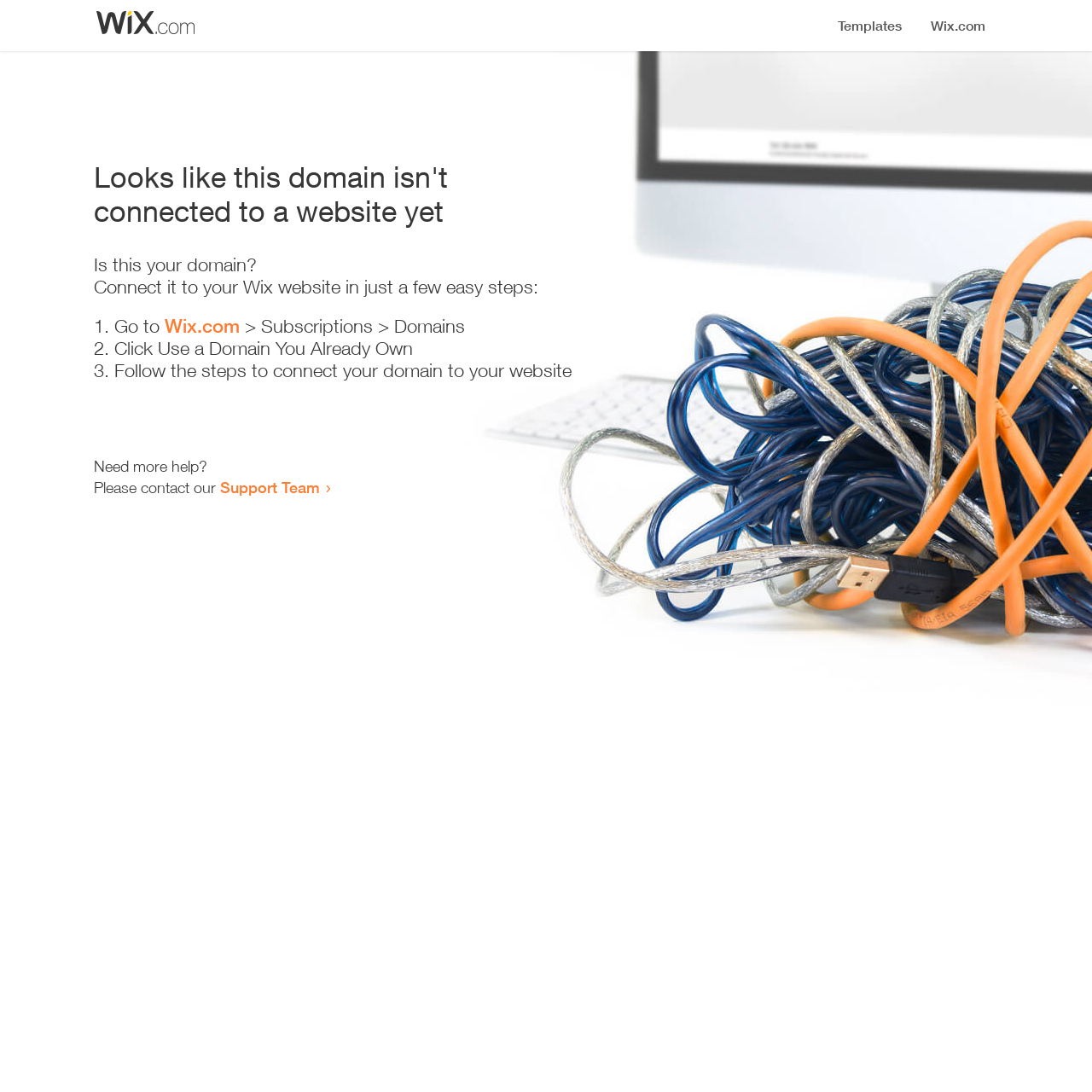Determine the bounding box coordinates in the format (top-left x, top-left y, bottom-right x, bottom-right y). Ensure all values are floating point numbers between 0 and 1. Identify the bounding box of the UI element described by: Support Team

[0.202, 0.438, 0.293, 0.455]